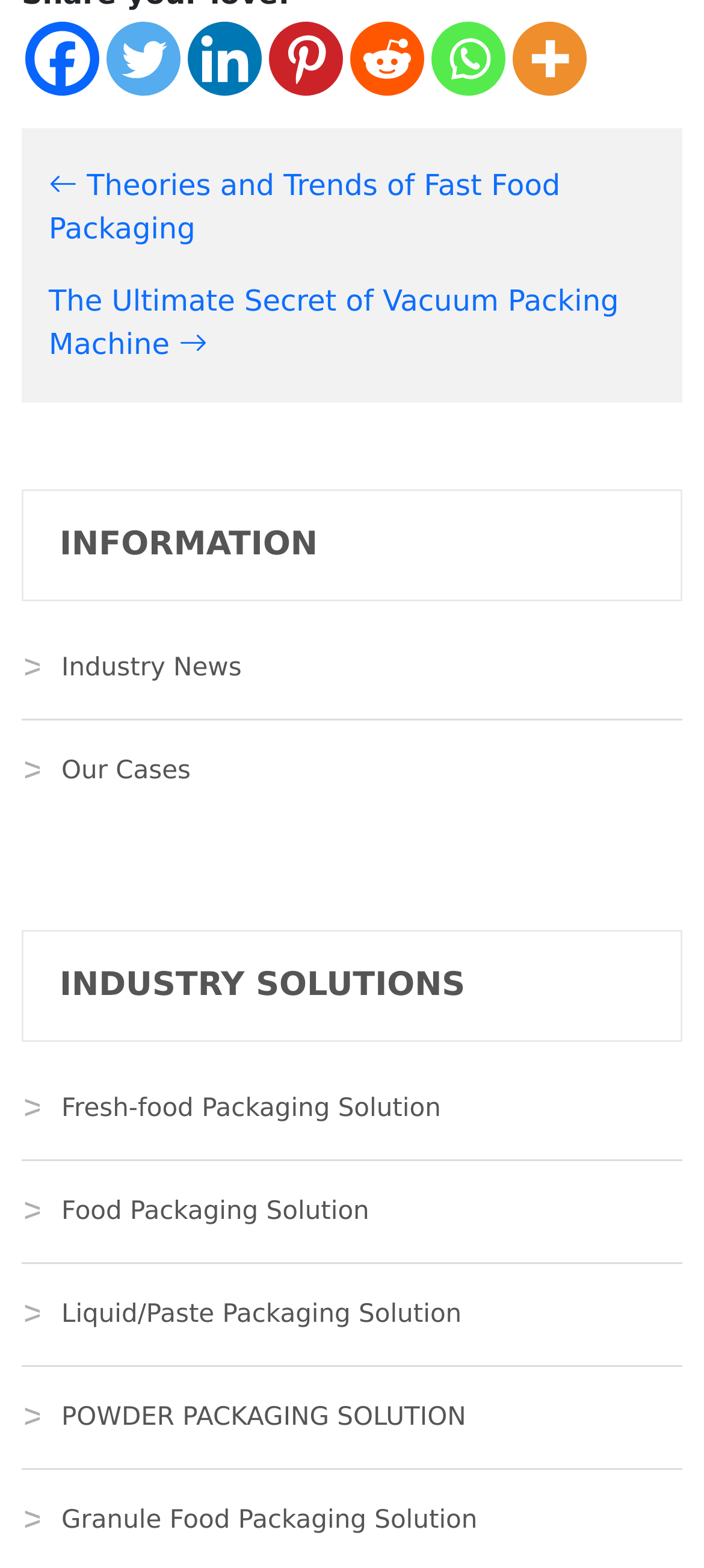Please identify the bounding box coordinates of the region to click in order to complete the task: "Click on Facebook". The coordinates must be four float numbers between 0 and 1, specified as [left, top, right, bottom].

[0.036, 0.014, 0.141, 0.061]